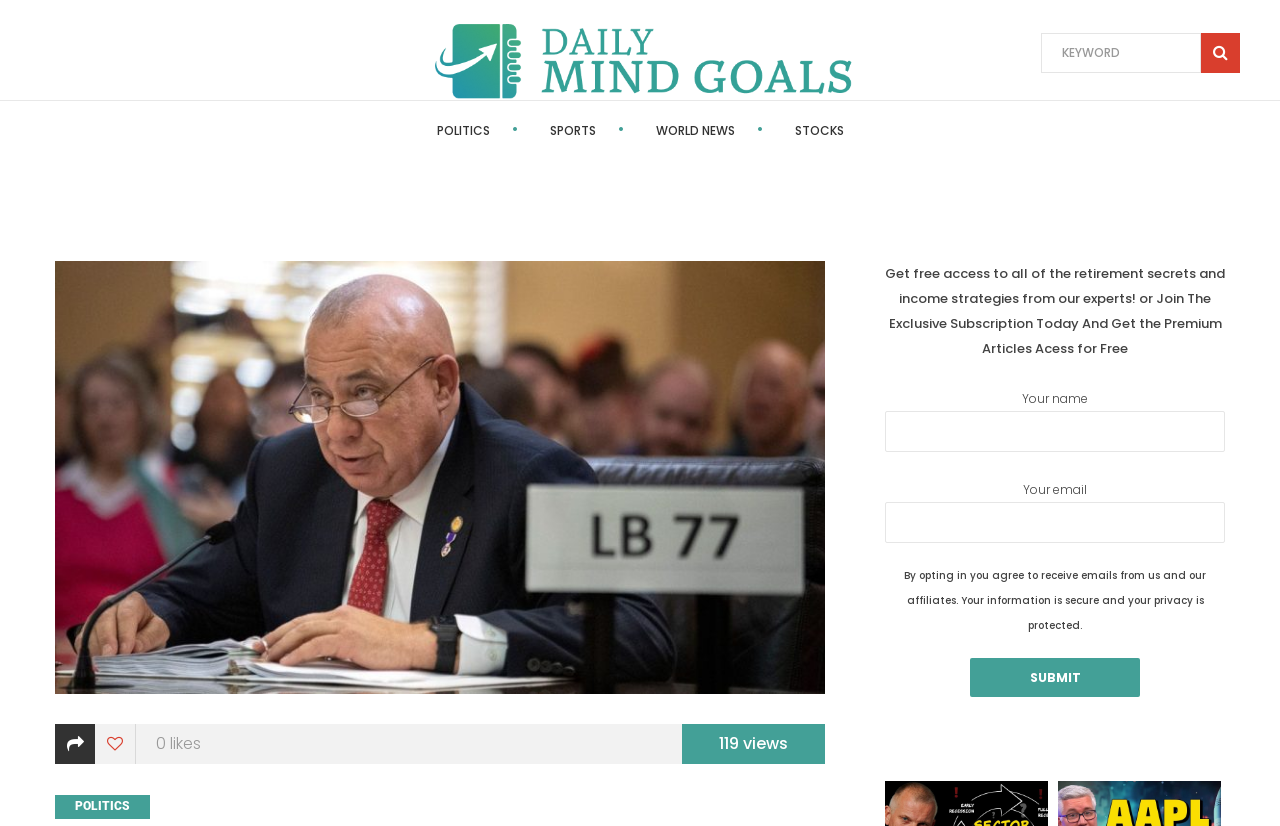Find the bounding box coordinates of the element I should click to carry out the following instruction: "Click the logo".

[0.334, 0.024, 0.668, 0.104]